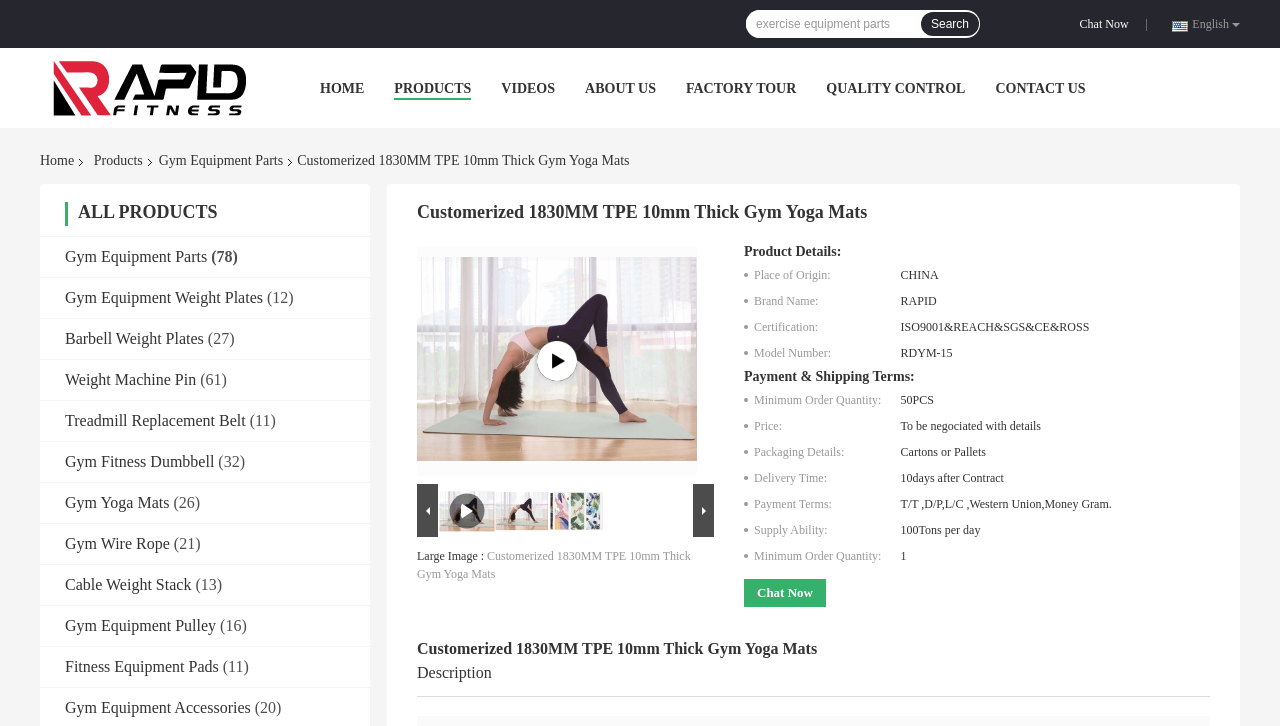Extract the bounding box coordinates for the described element: "About Us". The coordinates should be represented as four float numbers between 0 and 1: [left, top, right, bottom].

[0.457, 0.112, 0.512, 0.132]